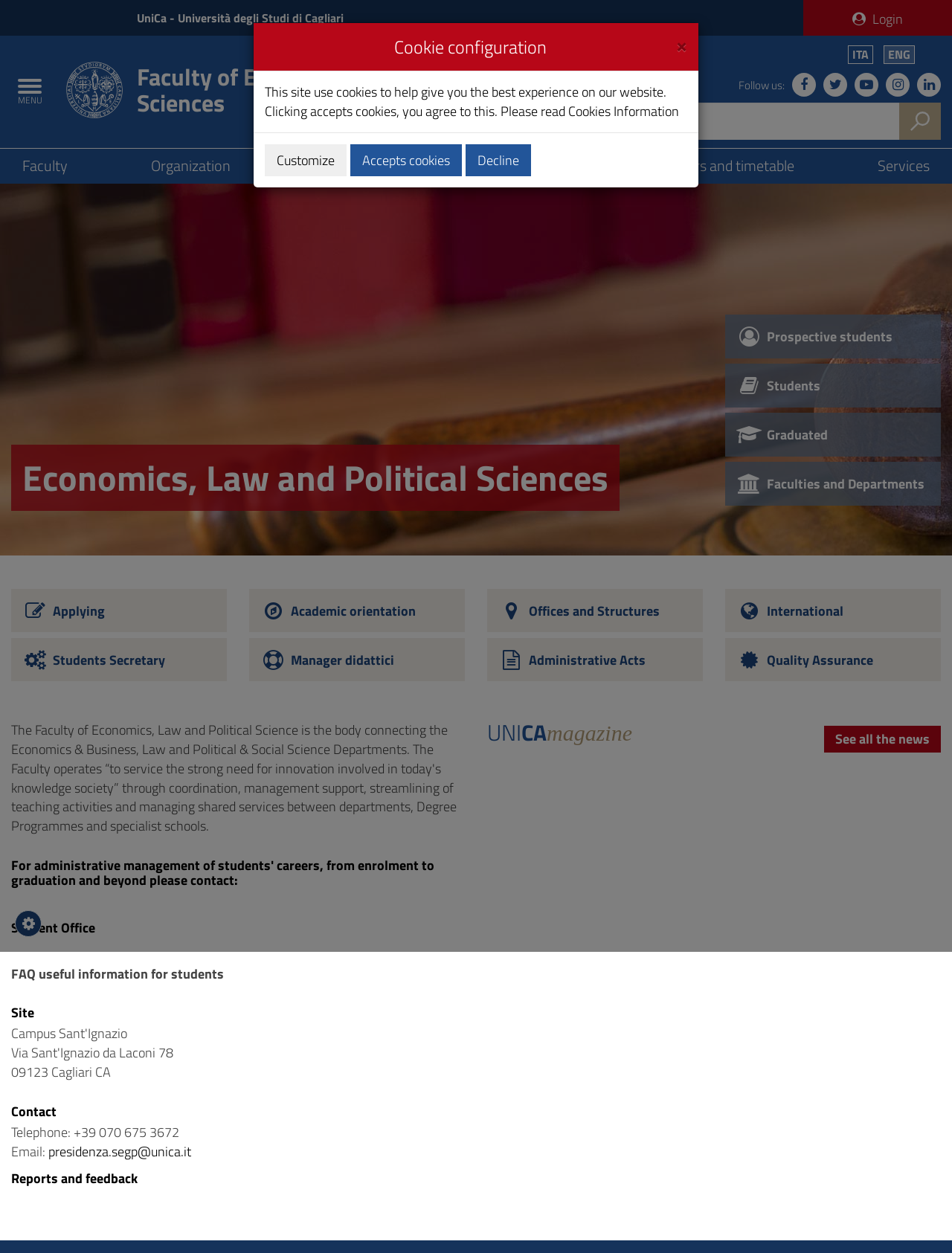Find the bounding box of the element with the following description: "parent_node: Impostazioni cookie title="Impostazioni cookie"". The coordinates must be four float numbers between 0 and 1, formatted as [left, top, right, bottom].

[0.016, 0.726, 0.044, 0.748]